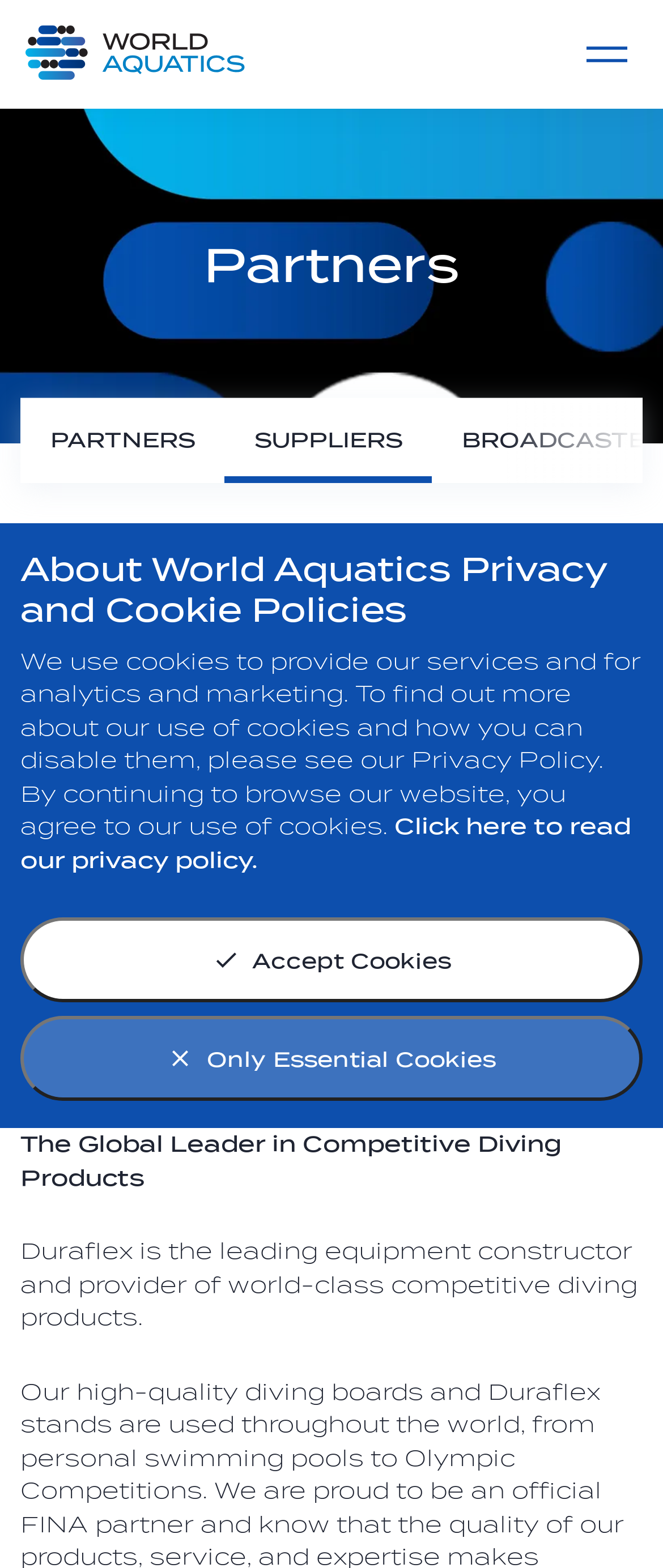Please identify the bounding box coordinates of the element on the webpage that should be clicked to follow this instruction: "Visit Duraflex website". The bounding box coordinates should be given as four float numbers between 0 and 1, formatted as [left, top, right, bottom].

[0.031, 0.675, 0.651, 0.691]